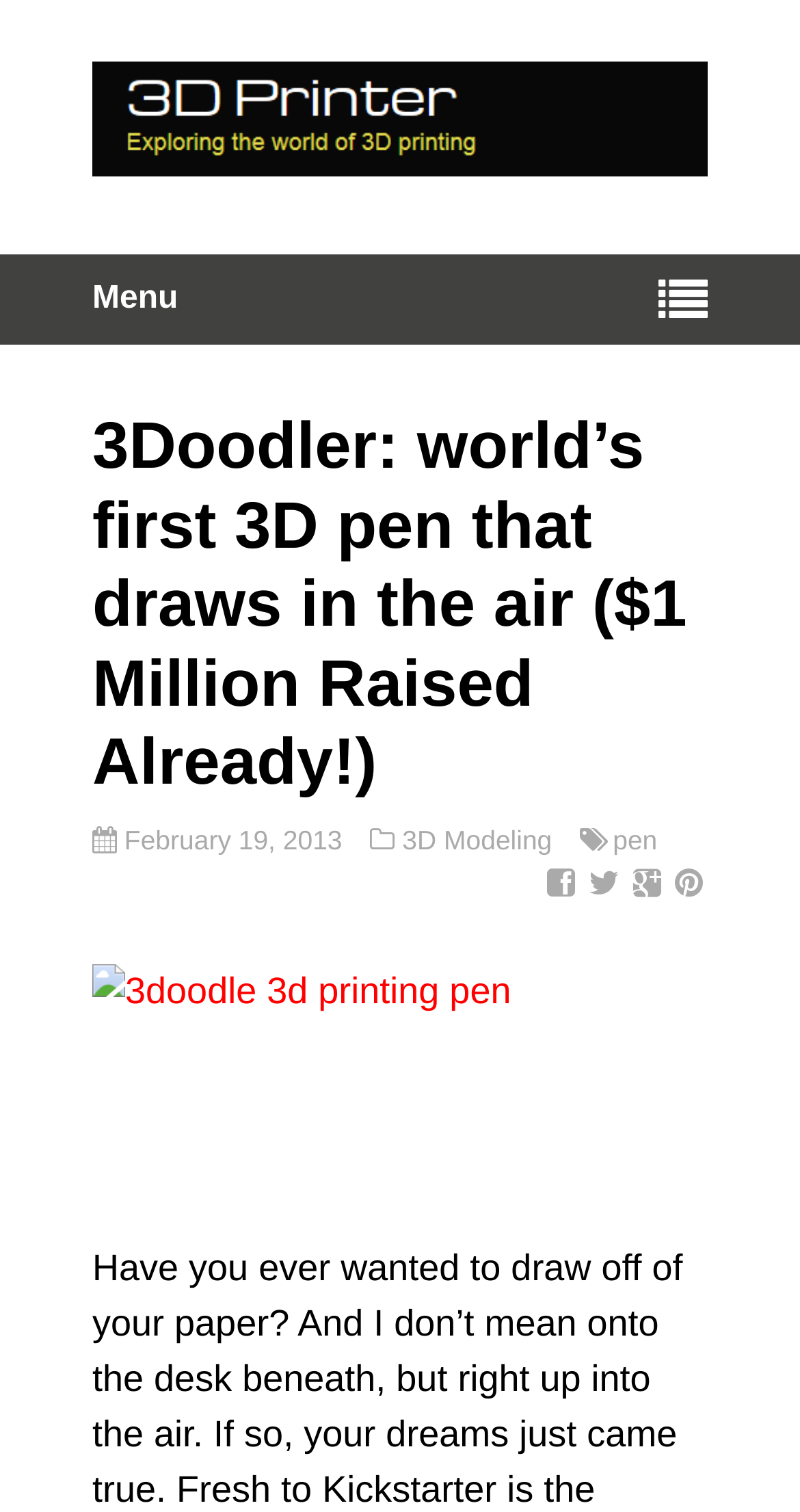How many links are in the menu?
Please answer the question with as much detail as possible using the screenshot.

I counted the number of links in the menu by looking at the link elements that are children of the 'Menu' element. I found three links: '3D Modeling', 'pen', and '3D Printer'.